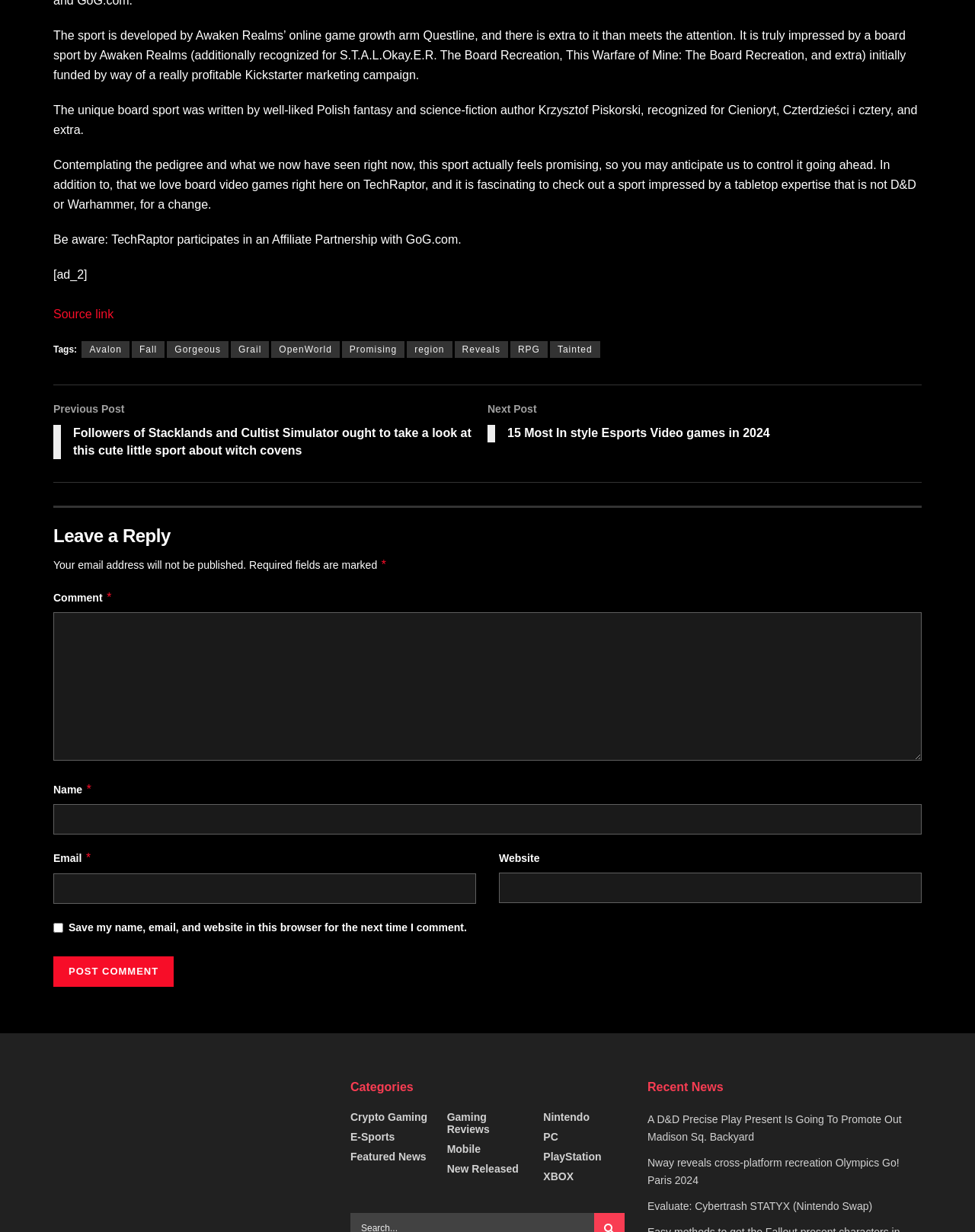What type of games are mentioned in the article?
Based on the image, answer the question in a detailed manner.

The answer can be found in the tags section at the bottom of the article, which lists 'RPG' as one of the tags. Additionally, the article mentions 'board game' and 'online game' in the text, indicating that the article is discussing role-playing games.